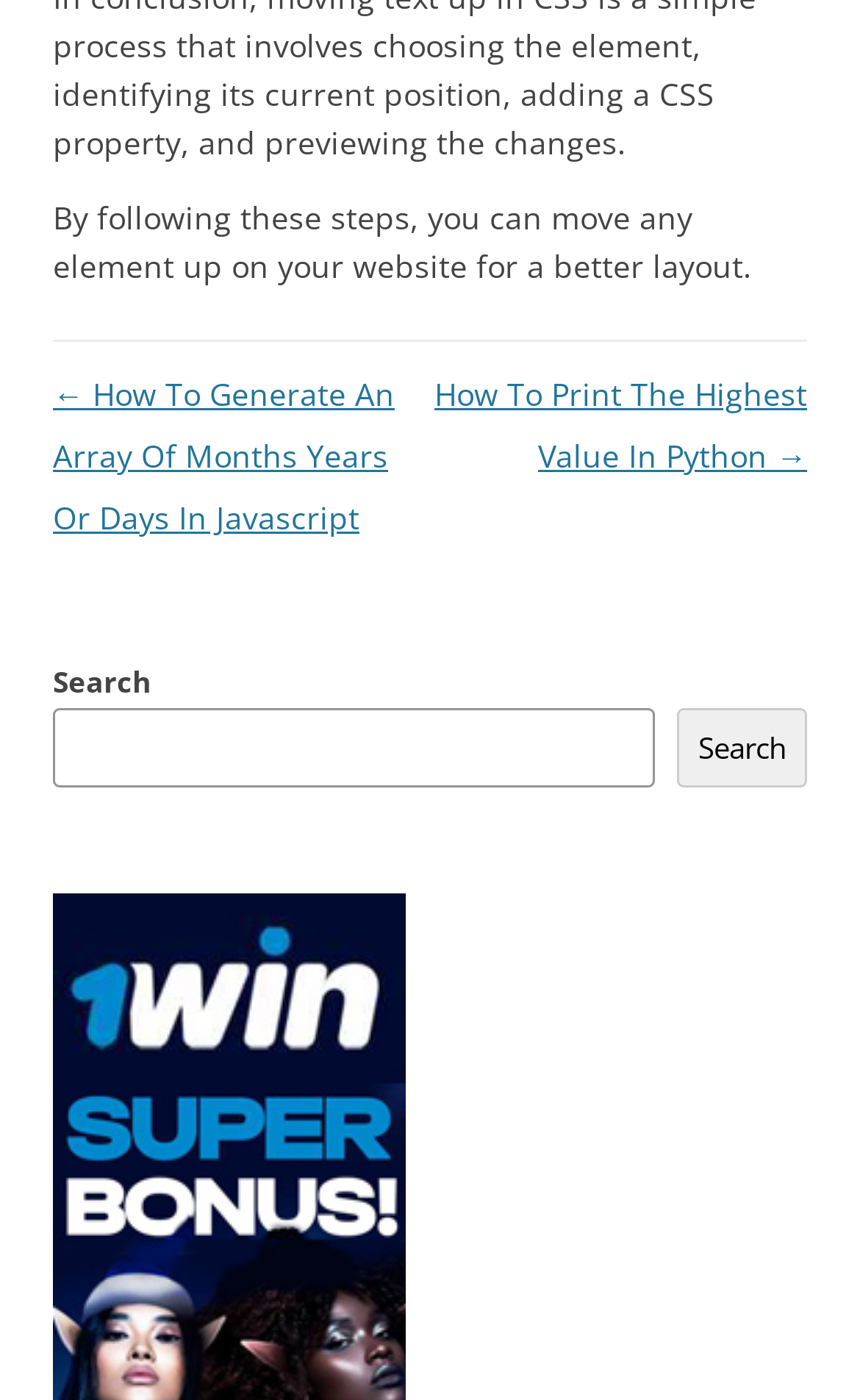What are the navigation options?
Please answer the question with as much detail and depth as you can.

The links '← How To Generate An Array Of Months Years Or Days In Javascript' and 'How To Print The Highest Value In Python →' suggest that users can navigate to previous and next posts on the website.